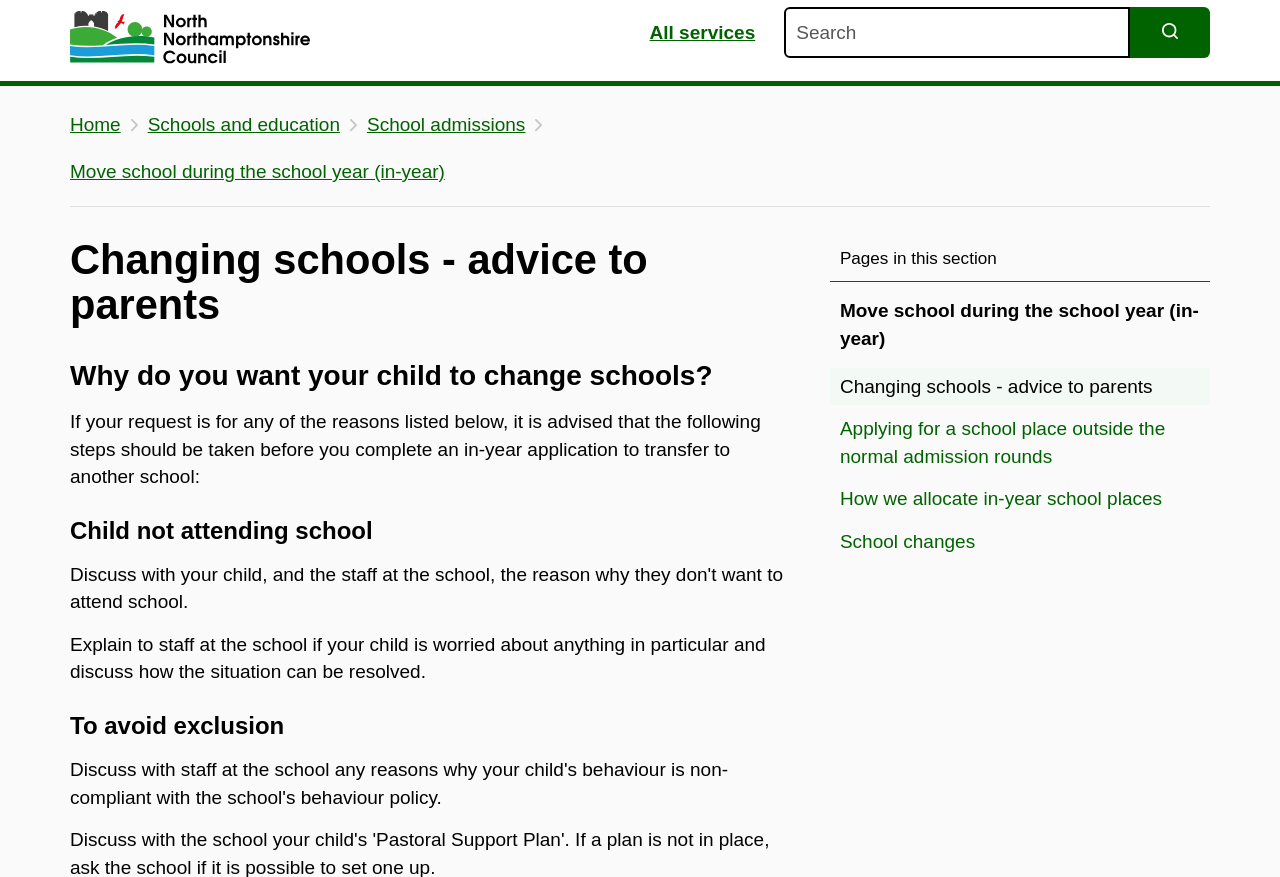Please respond in a single word or phrase: 
What is the first reason listed for considering a school transfer?

Child not attending school